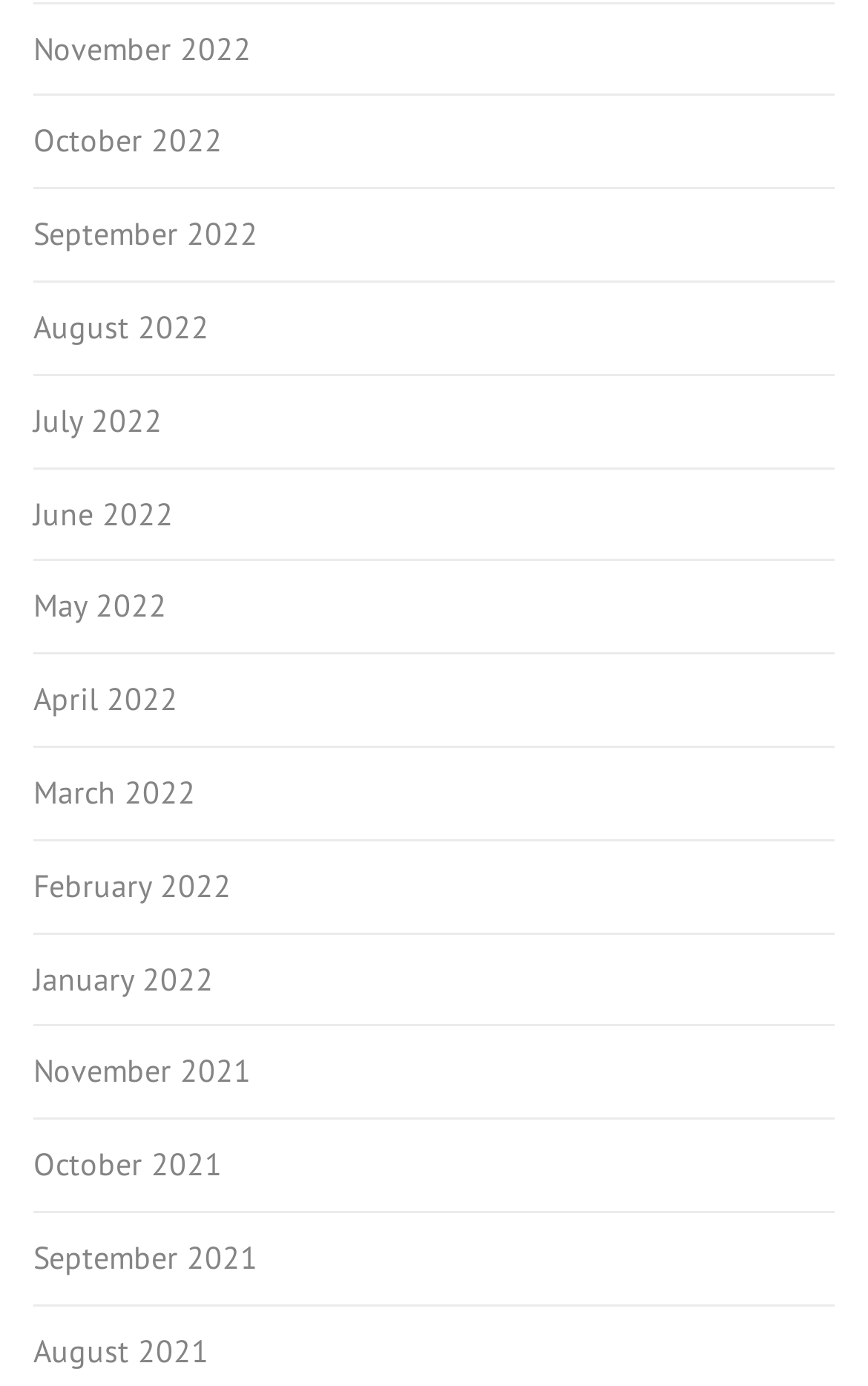Specify the bounding box coordinates of the area to click in order to execute this command: 'view November 2022'. The coordinates should consist of four float numbers ranging from 0 to 1, and should be formatted as [left, top, right, bottom].

[0.038, 0.003, 0.29, 0.068]